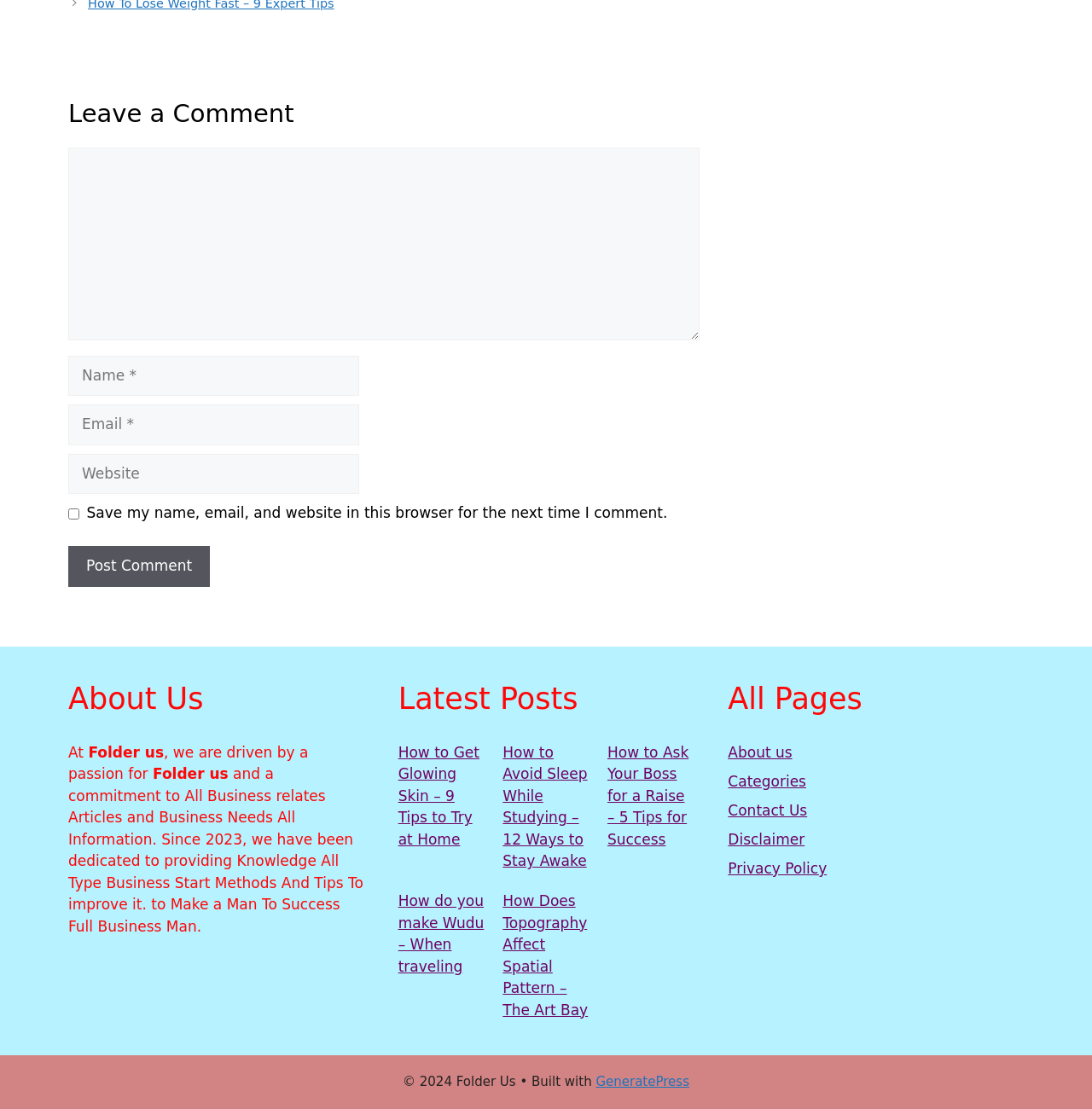Specify the bounding box coordinates of the area to click in order to follow the given instruction: "Post a comment."

[0.062, 0.493, 0.192, 0.529]